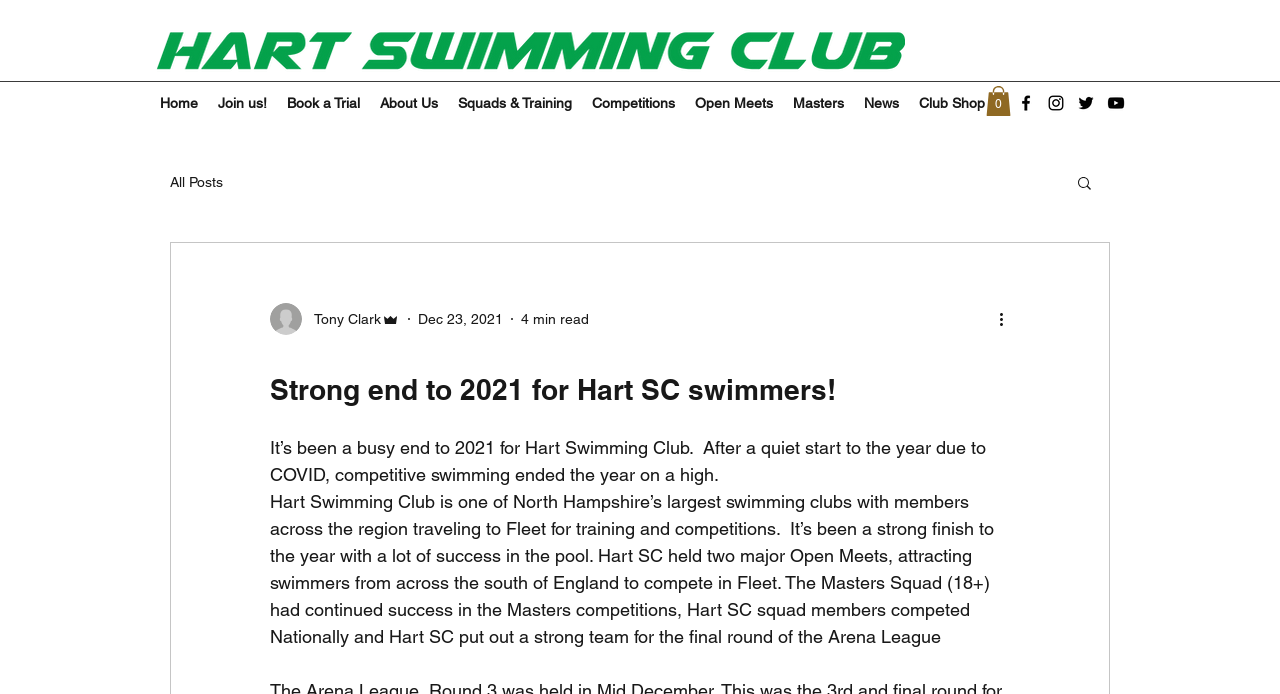Using the description: "aria-label="Cart with 0 items"", determine the UI element's bounding box coordinates. Ensure the coordinates are in the format of four float numbers between 0 and 1, i.e., [left, top, right, bottom].

[0.77, 0.124, 0.79, 0.167]